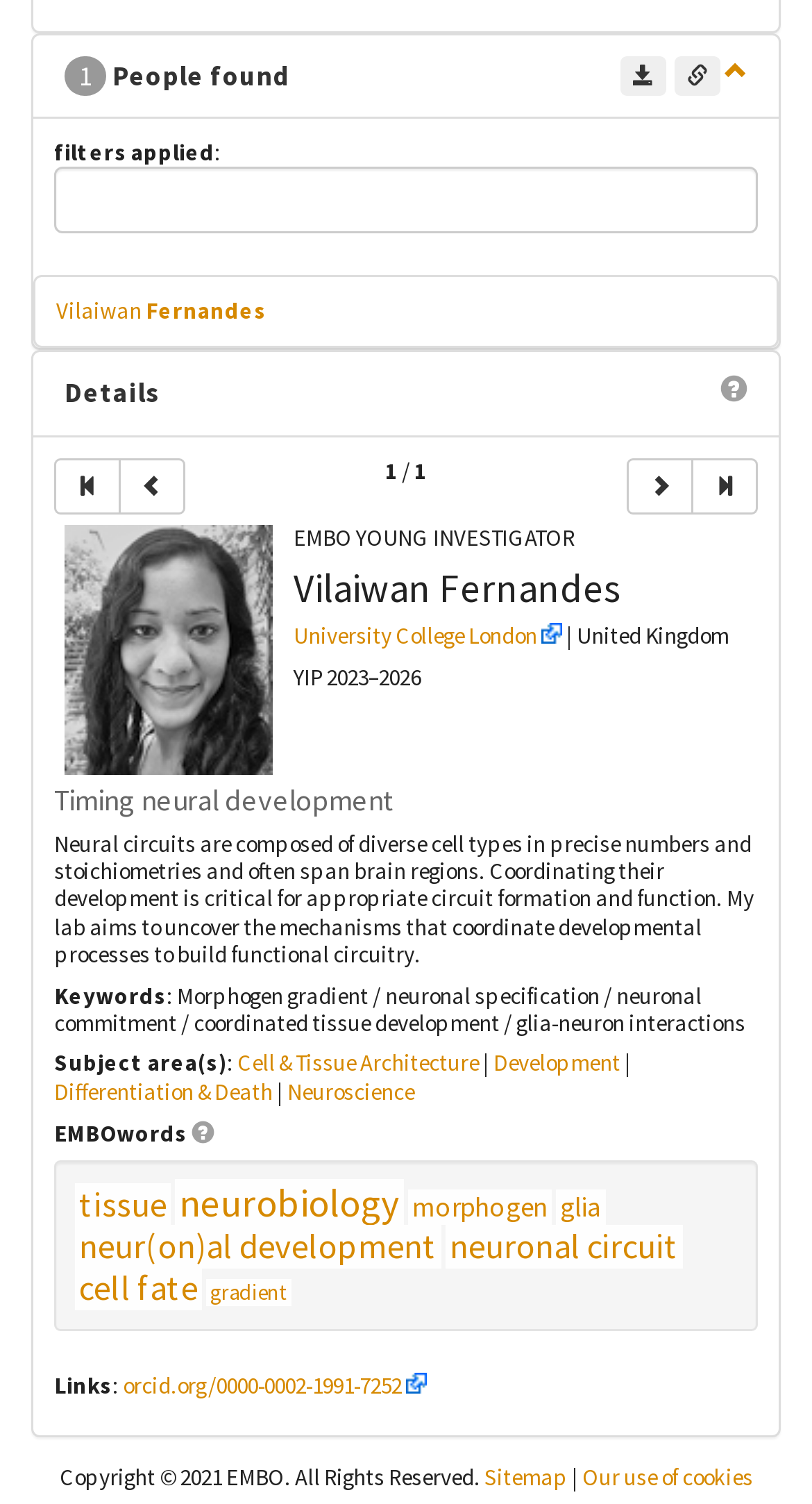Identify the bounding box coordinates of the region I need to click to complete this instruction: "View details".

[0.887, 0.248, 0.921, 0.27]